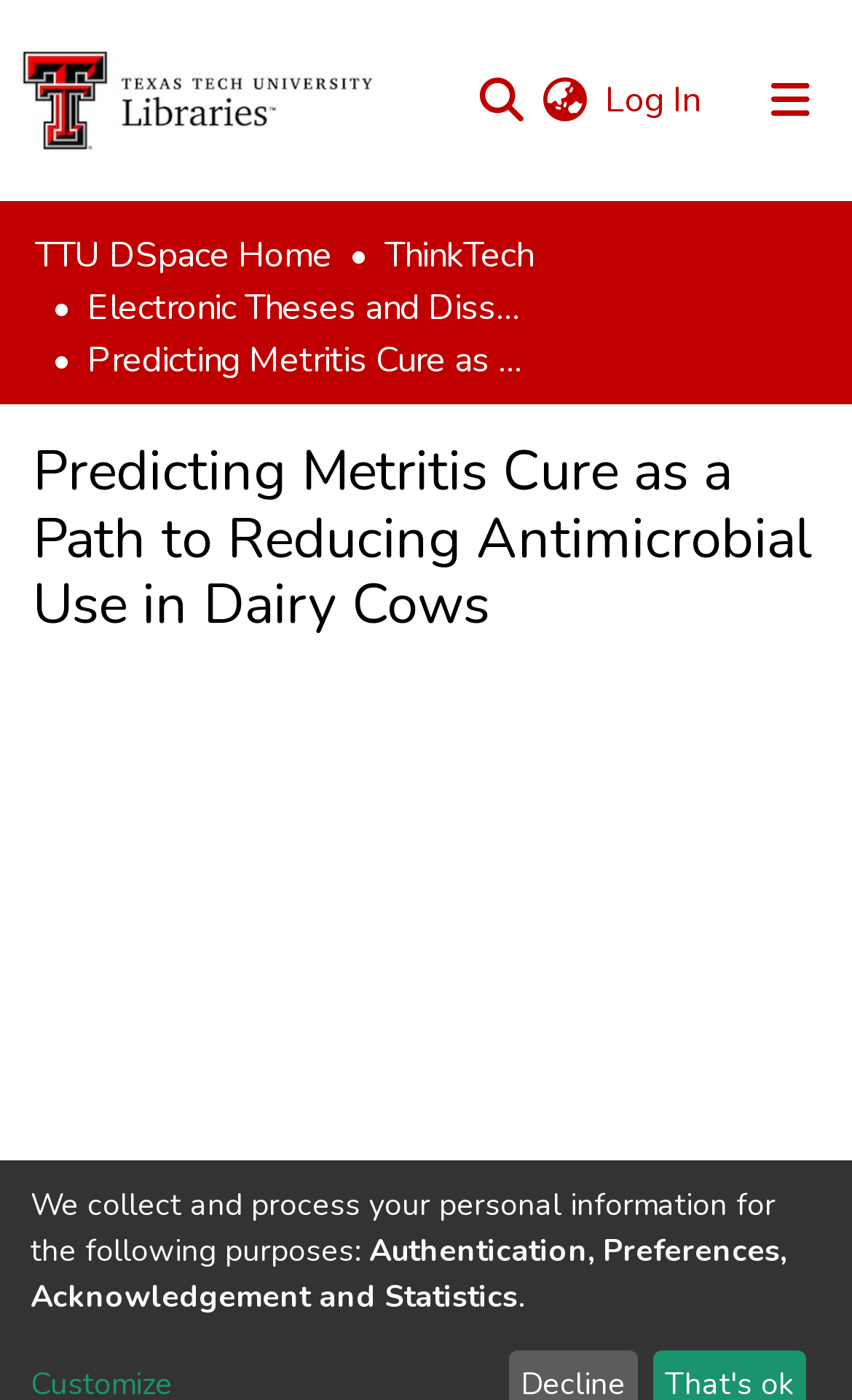What is the navigation section above the main content?
Using the image as a reference, give an elaborate response to the question.

The navigation section above the main content is a breadcrumb navigation, which shows the hierarchy of pages leading to the current page. The links 'TTU DSpace Home', 'ThinkTech', and 'Electronic Theses and Dissertations' suggest that this is a breadcrumb navigation.